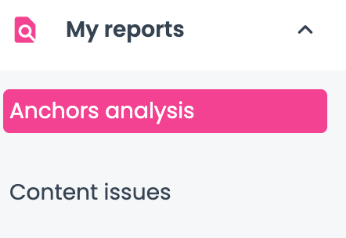Use a single word or phrase to answer this question: 
How many sub-items are listed below the main header?

Two